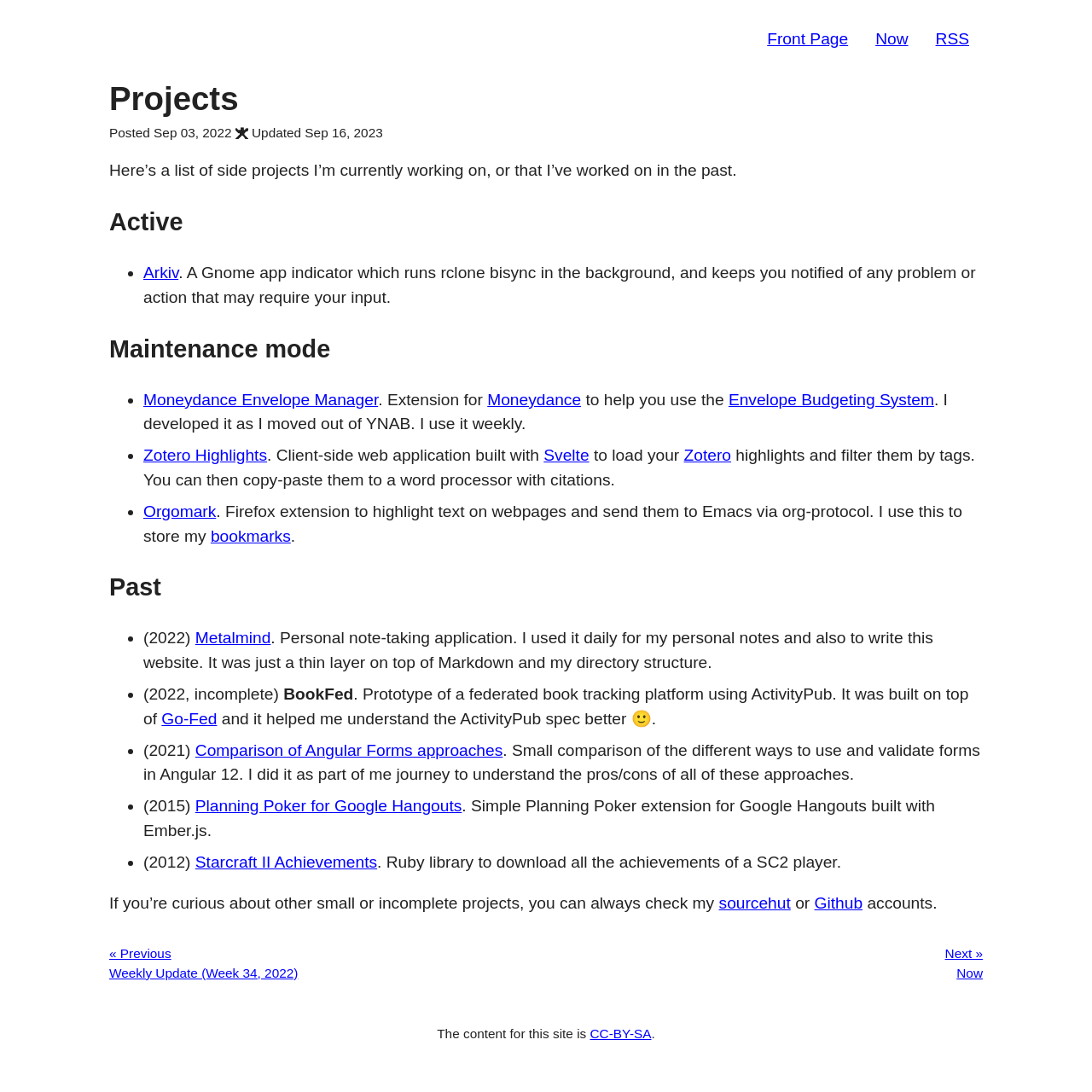Respond to the question below with a concise word or phrase:
What is the purpose of the Arkiv project?

A Gnome app indicator